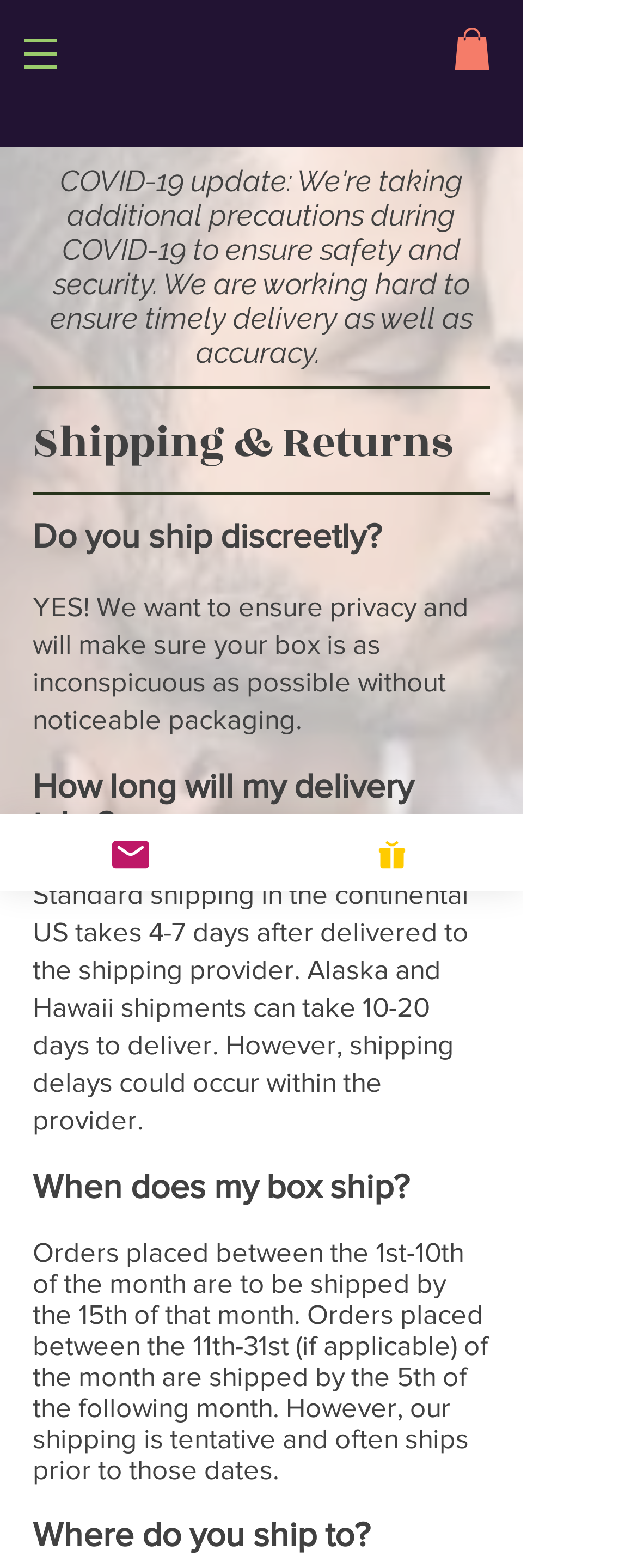Locate the bounding box of the UI element with the following description: "alt="V4B Logo"".

None